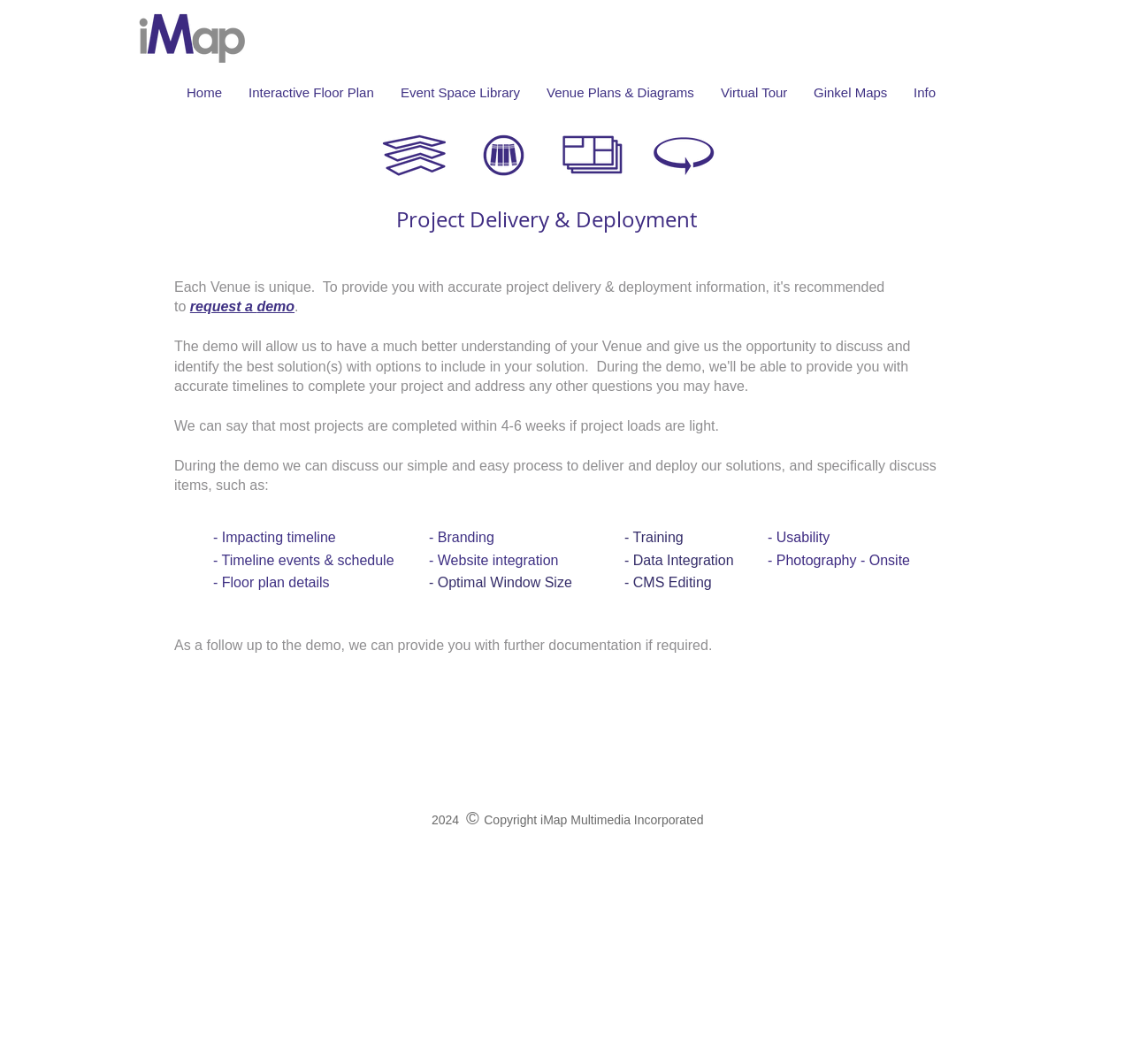Pinpoint the bounding box coordinates of the clickable element needed to complete the instruction: "Subscribe with email". The coordinates should be provided as four float numbers between 0 and 1: [left, top, right, bottom].

None